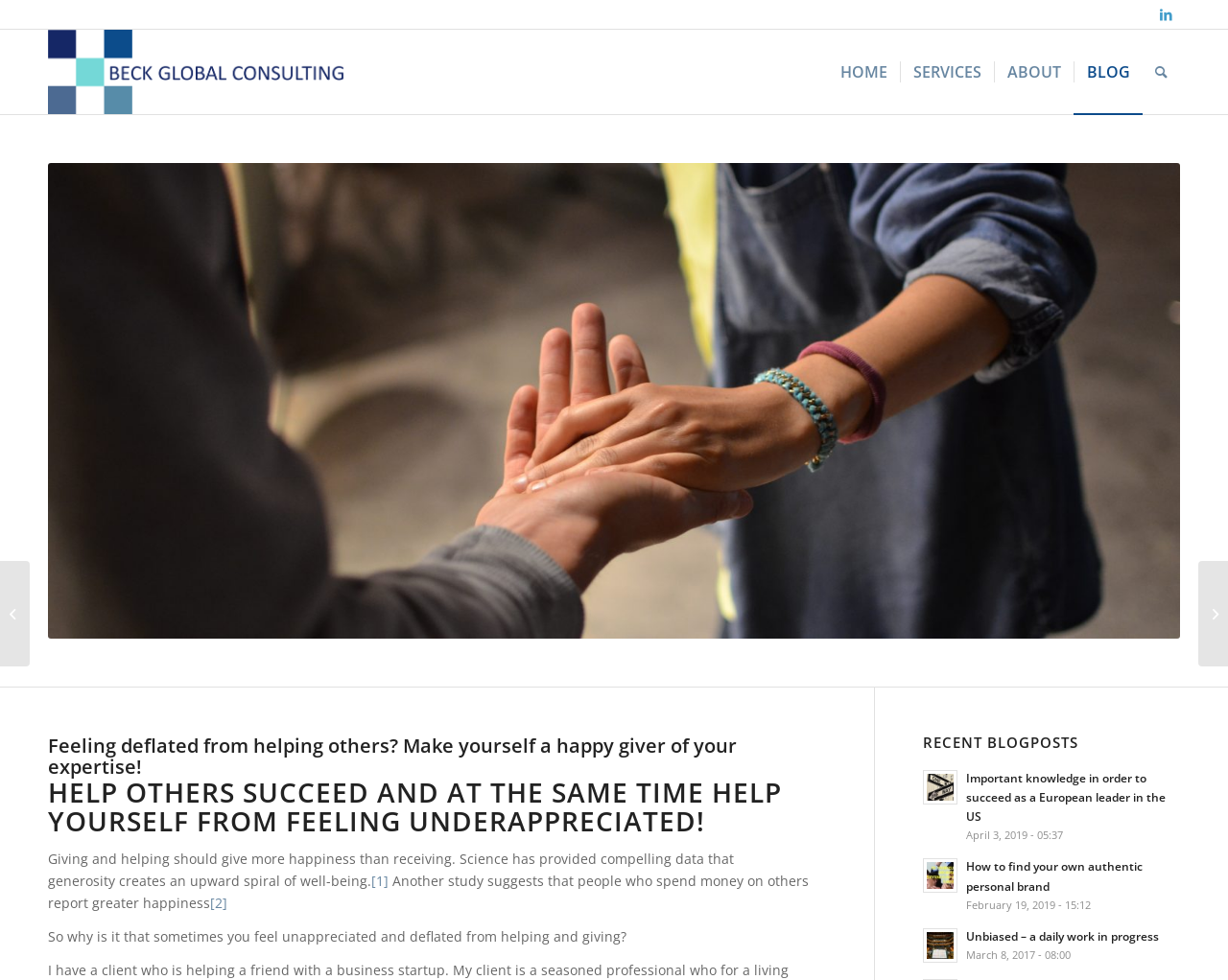Can you show the bounding box coordinates of the region to click on to complete the task described in the instruction: "Click the LinkedIn link"?

[0.938, 0.0, 0.961, 0.029]